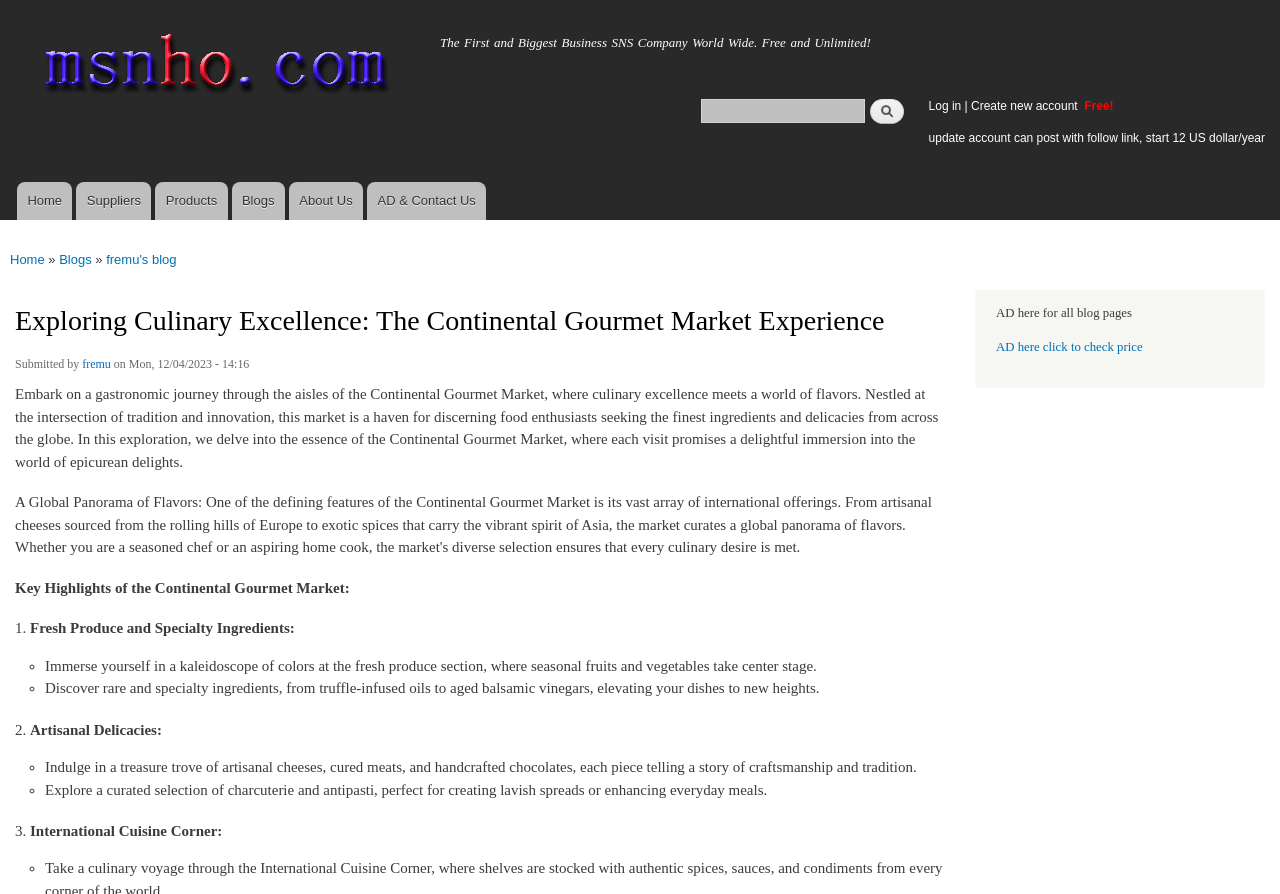Determine the bounding box coordinates of the clickable region to follow the instruction: "Read fremu's blog".

[0.083, 0.268, 0.138, 0.312]